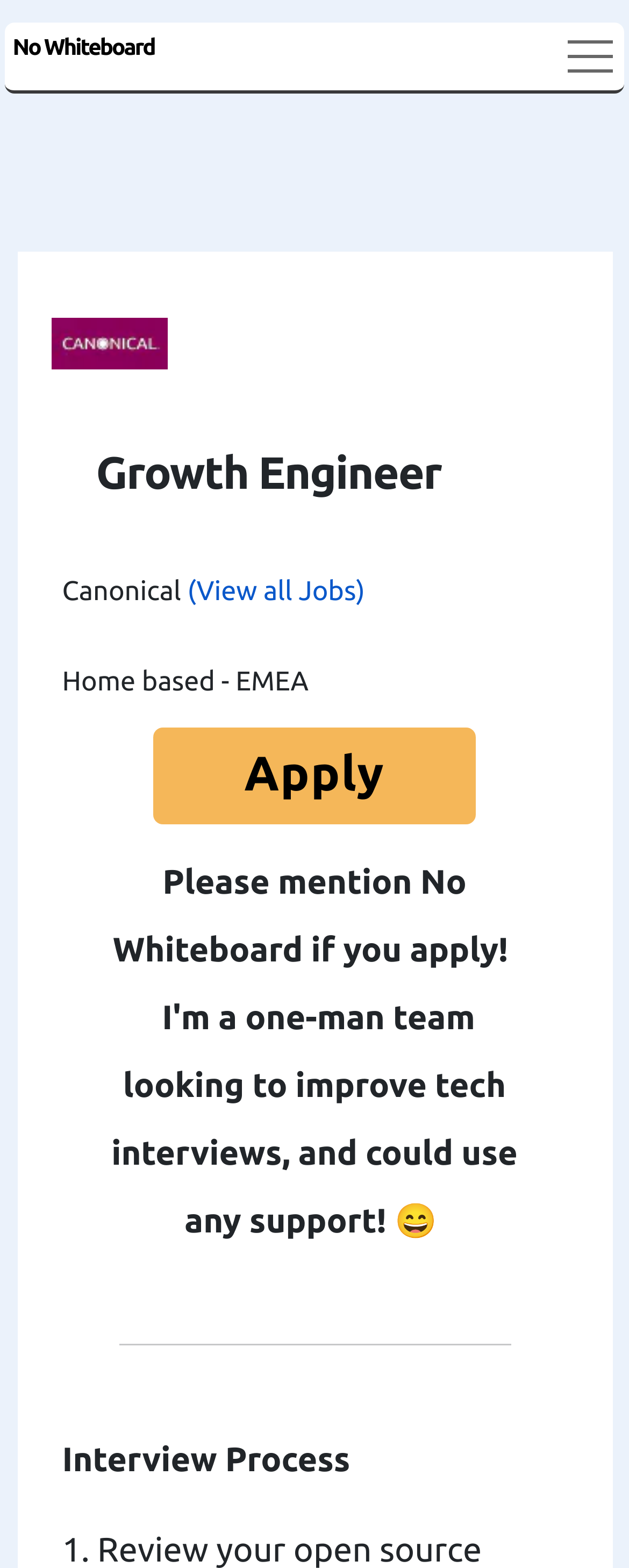Explain in detail what you observe on this webpage.

The webpage is a job description page for a Growth Engineer position at Canonical. At the top left, there is a link to "No Whiteboard" accompanied by the Canonical company logo. Below the logo, there are three headings: "Growth Engineer", "Canonical (View all Jobs)", and "Home based - EMEA". The "Canonical (View all Jobs)" heading contains a link to view all jobs. 

On the right side of the "Growth Engineer" heading, there is an "Apply" link, which is also a button. Below the "Apply" button, there is a static text that says "Please mention No Whiteboard if you apply!". 

Further down the page, there is a horizontal separator, and below it, there is a heading that says "Interview Process".